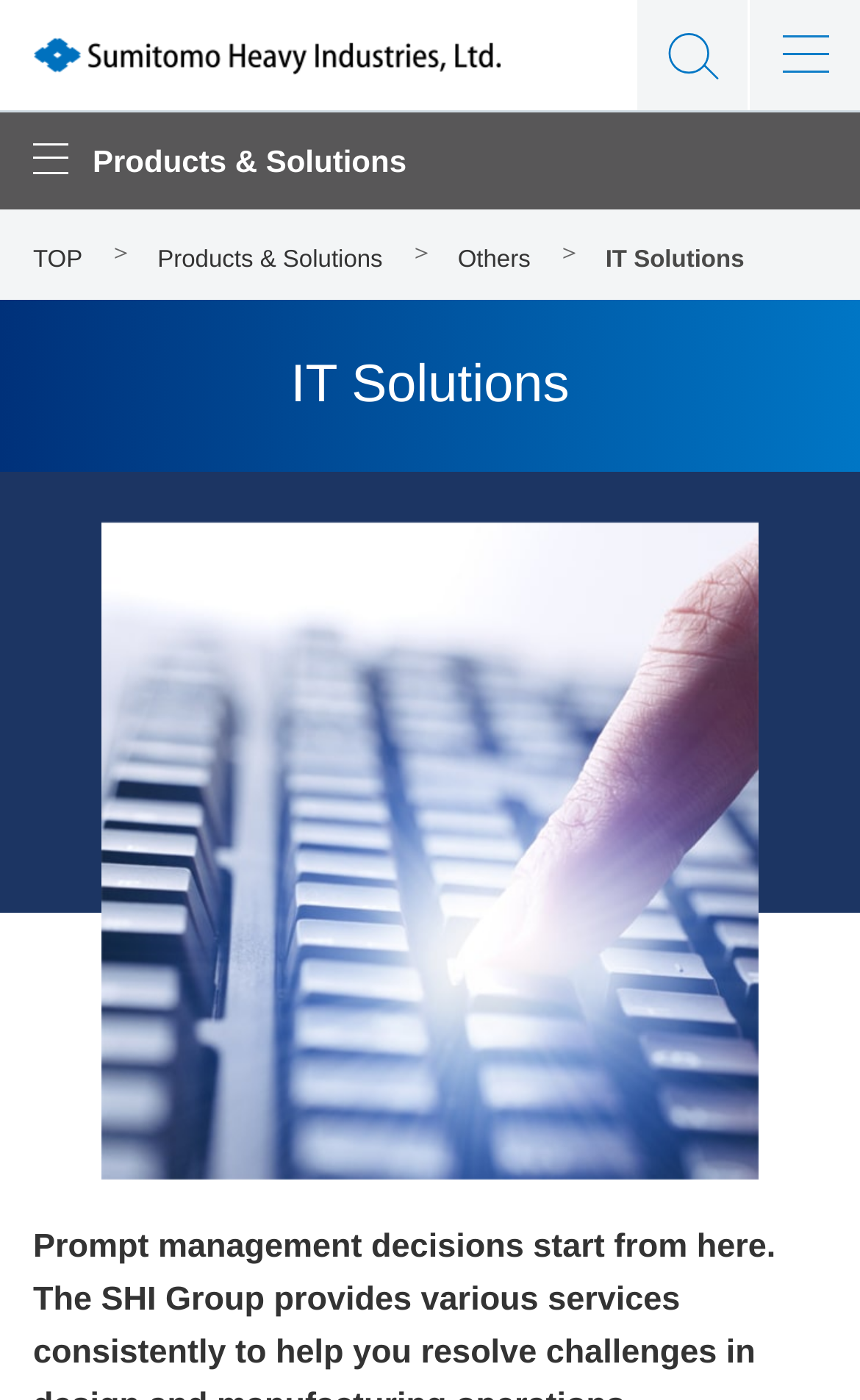Answer the following inquiry with a single word or phrase:
What is the purpose of the webpage?

To provide IT solutions